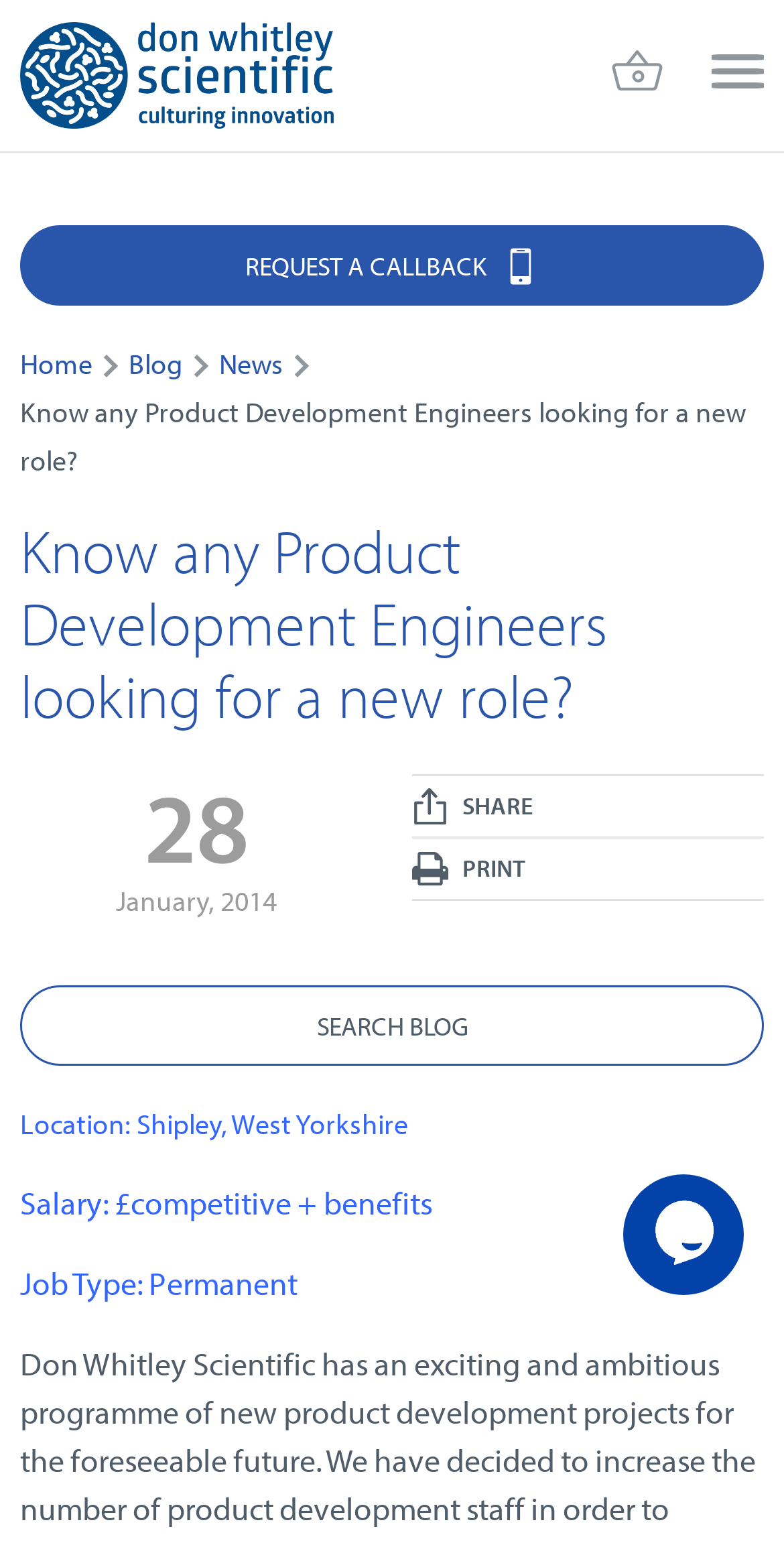What is the type of job being advertised? Based on the image, give a response in one word or a short phrase.

Permanent